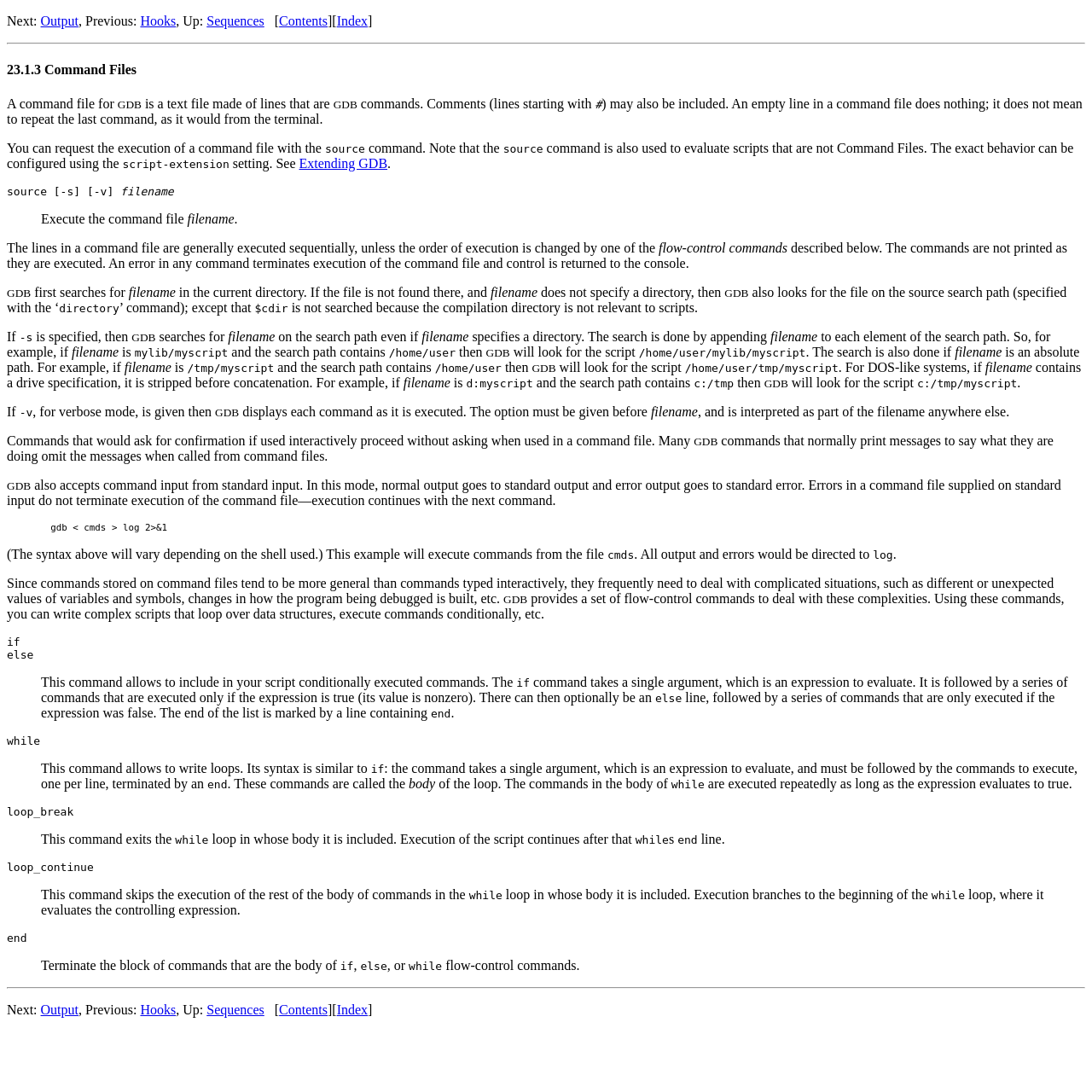Identify and provide the bounding box coordinates of the UI element described: "Sequences". The coordinates should be formatted as [left, top, right, bottom], with each number being a float between 0 and 1.

[0.189, 0.012, 0.242, 0.026]